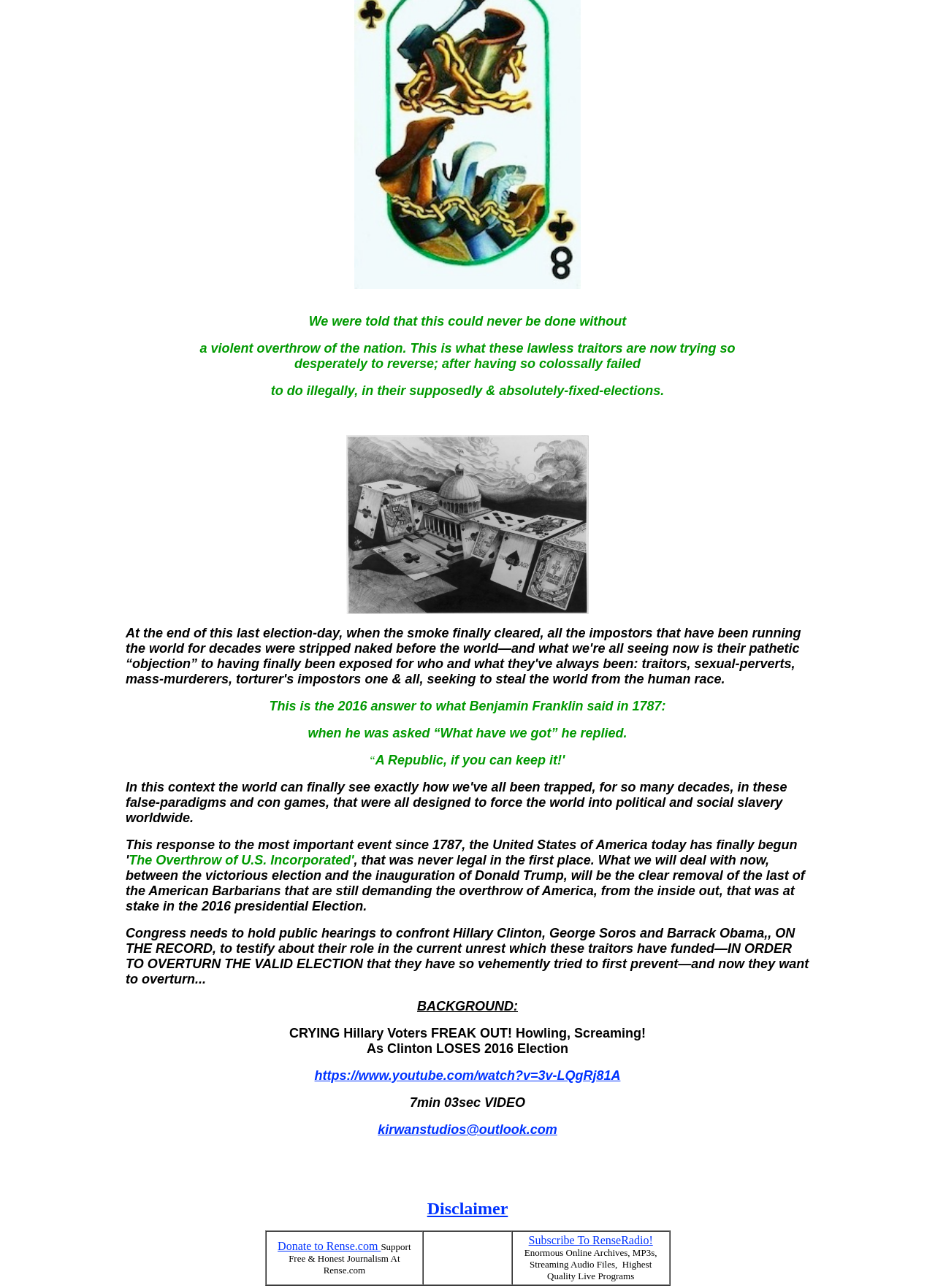Locate the bounding box of the UI element described in the following text: "Disclaimer".

[0.457, 0.931, 0.543, 0.946]